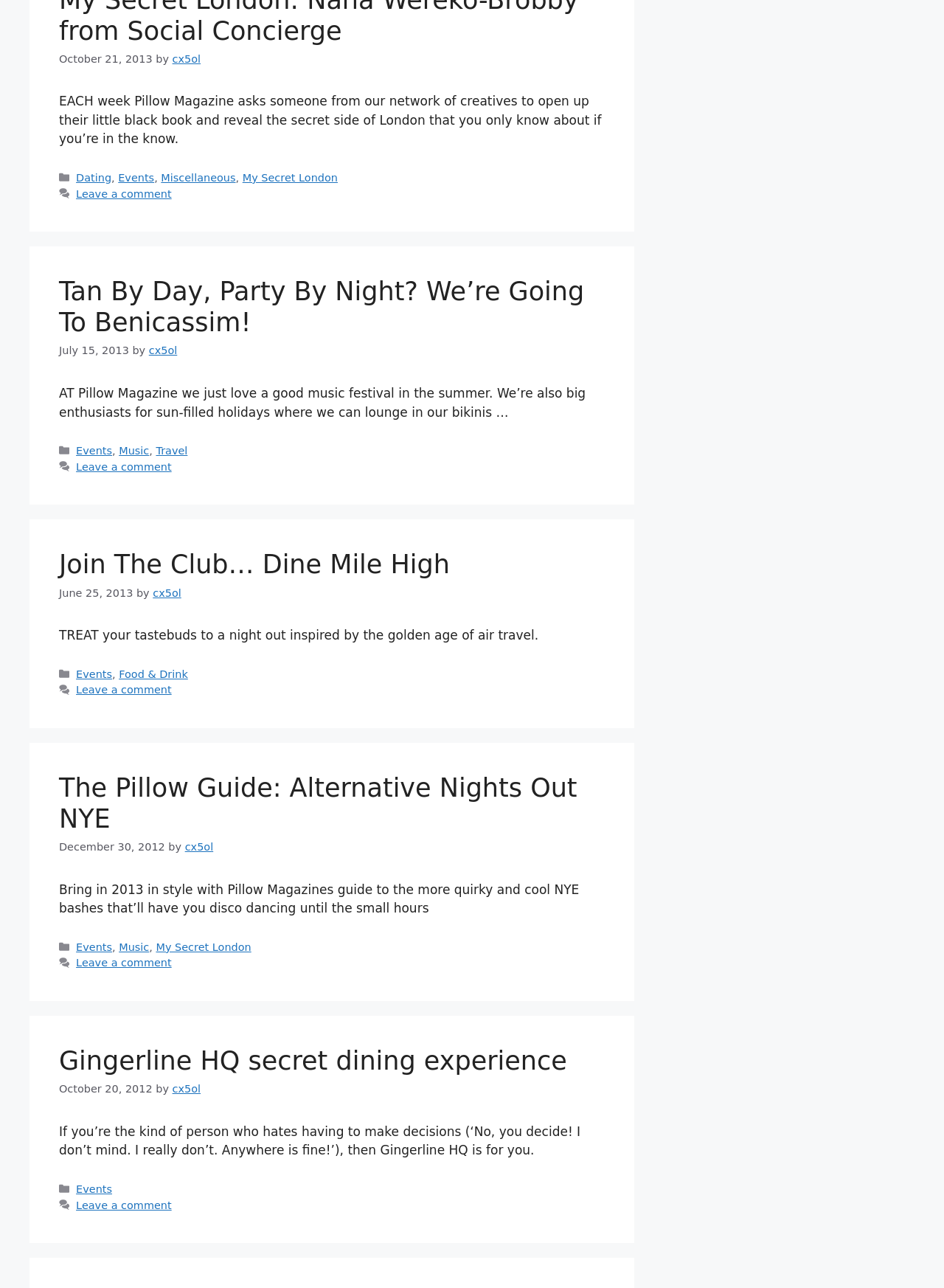How many articles are on this webpage?
Using the visual information, respond with a single word or phrase.

4